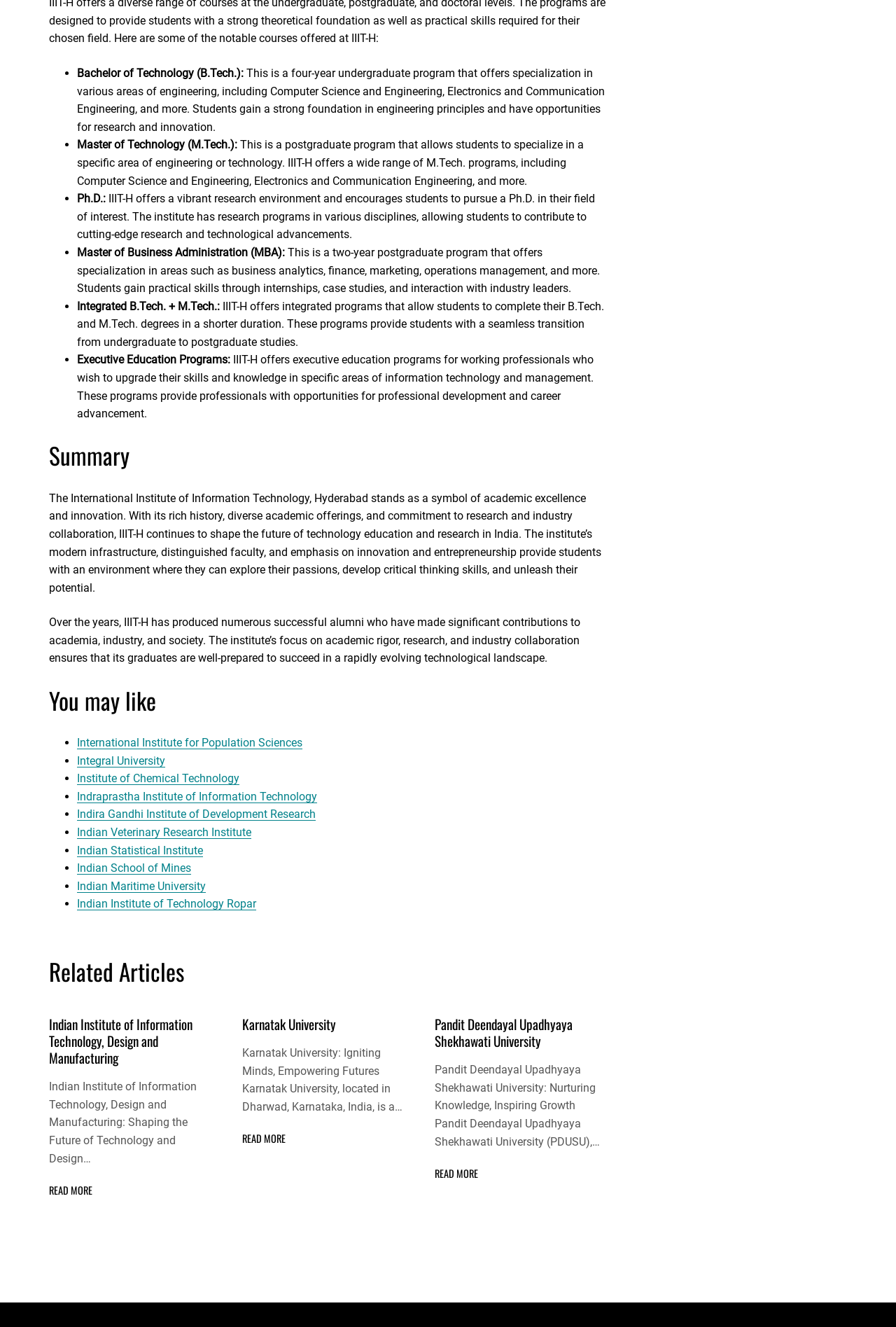What is the purpose of executive education programs?
Please provide a single word or phrase as your answer based on the screenshot.

Professional development and career advancement